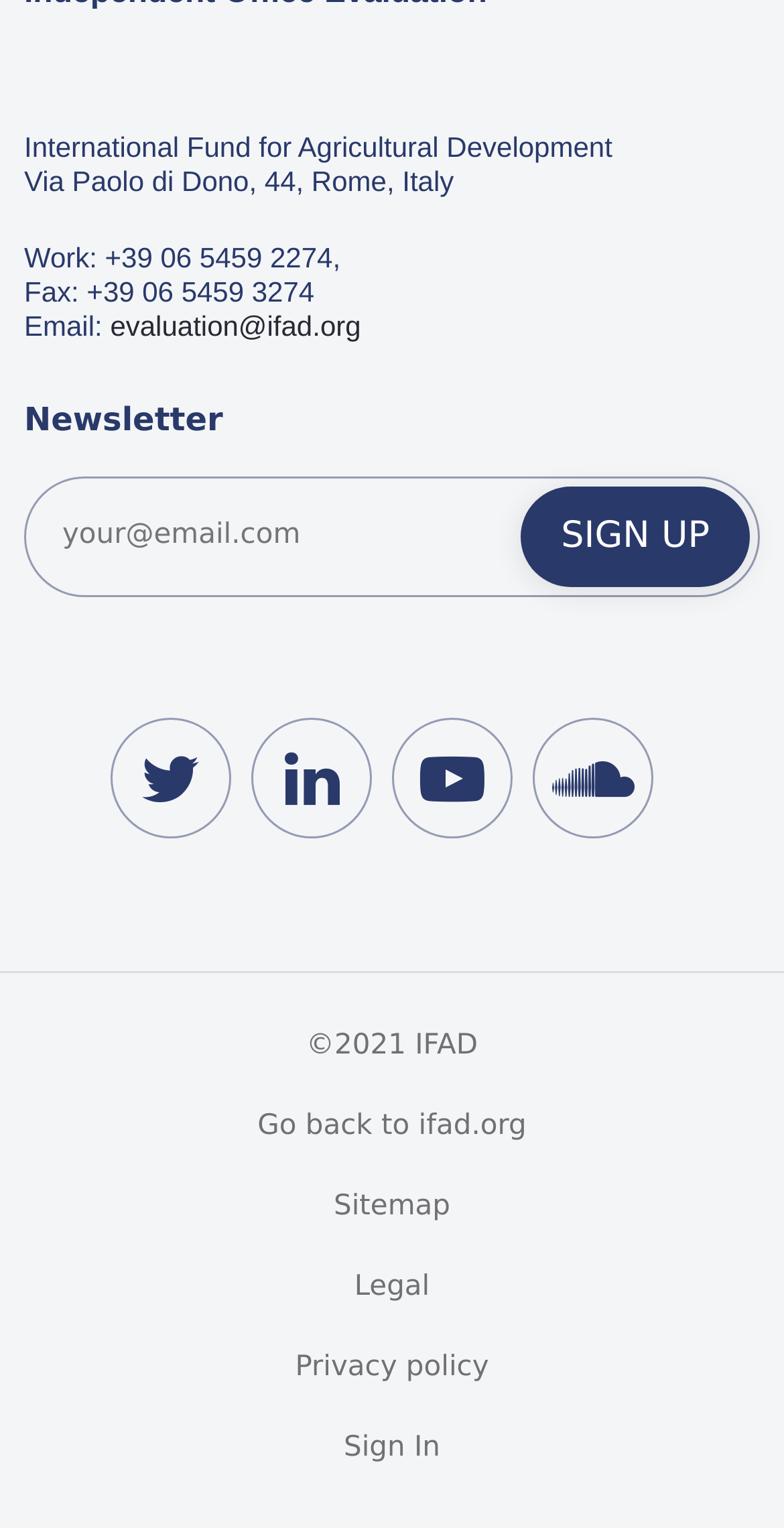How many social media links are present?
Please provide a single word or phrase as your answer based on the image.

4